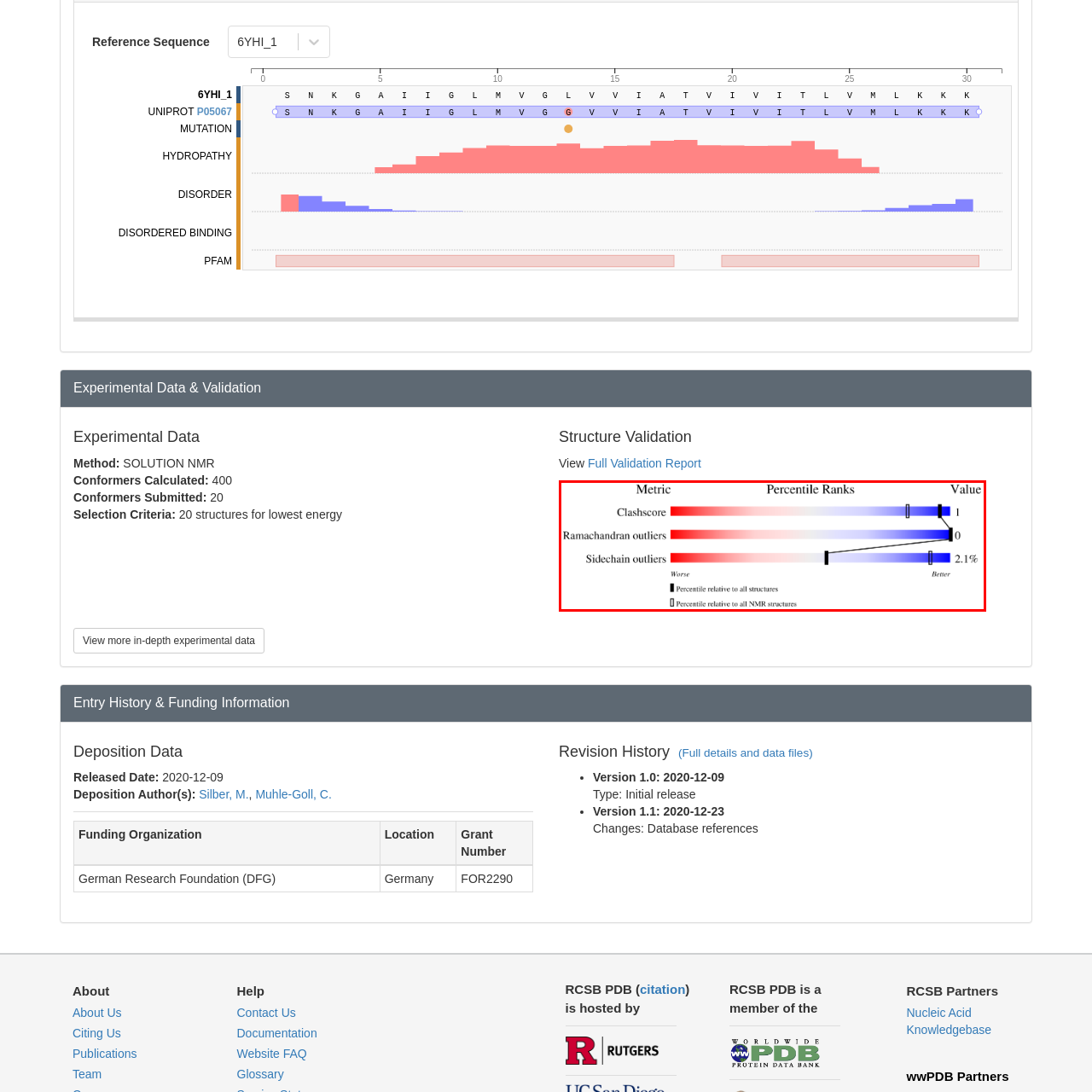Focus your attention on the image enclosed by the red boundary and provide a thorough answer to the question that follows, based on the image details: What does the Ramachandran outliers bar indicate?

The Ramachandran outliers bar is shaded red and has a percentile rank of 0, which means that this structure has no residues in unfavorable regions of the Ramachandran plot.